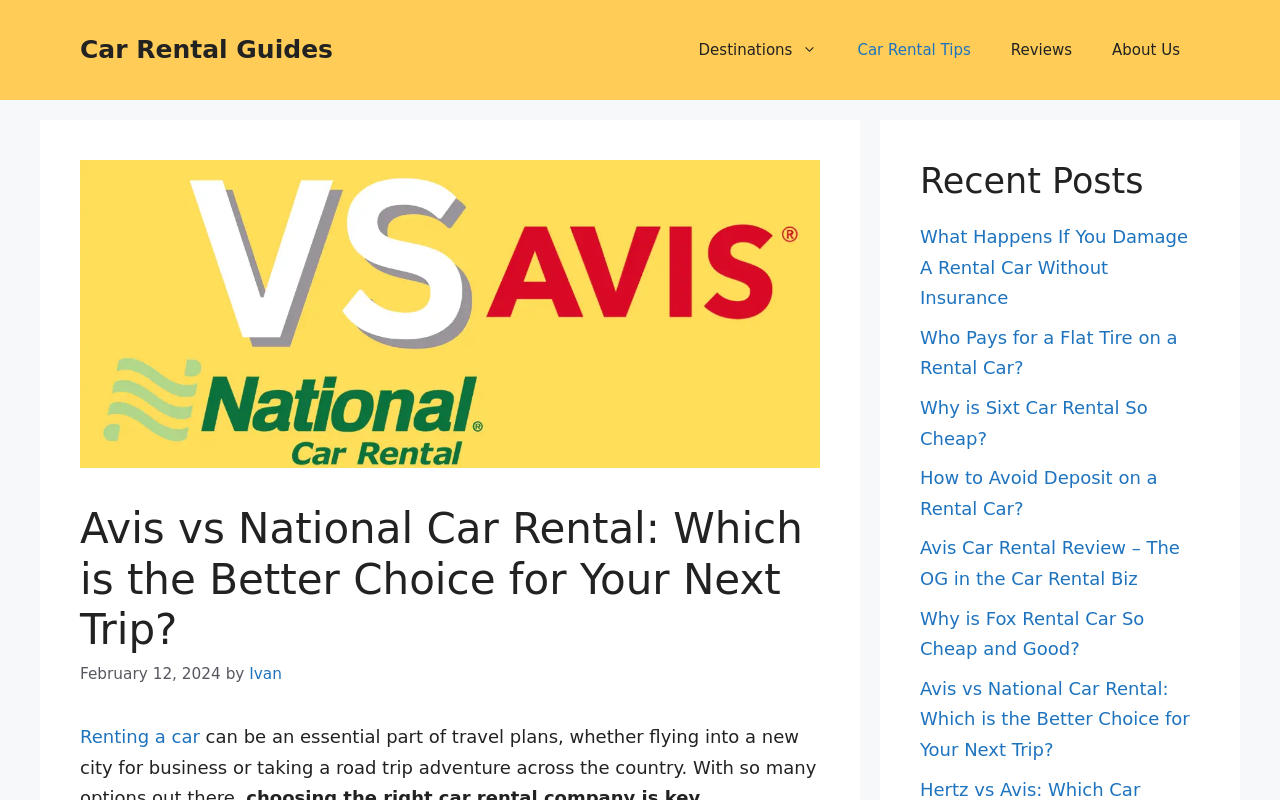Predict the bounding box of the UI element based on the description: "Car Rental Tips". The coordinates should be four float numbers between 0 and 1, formatted as [left, top, right, bottom].

[0.654, 0.025, 0.774, 0.1]